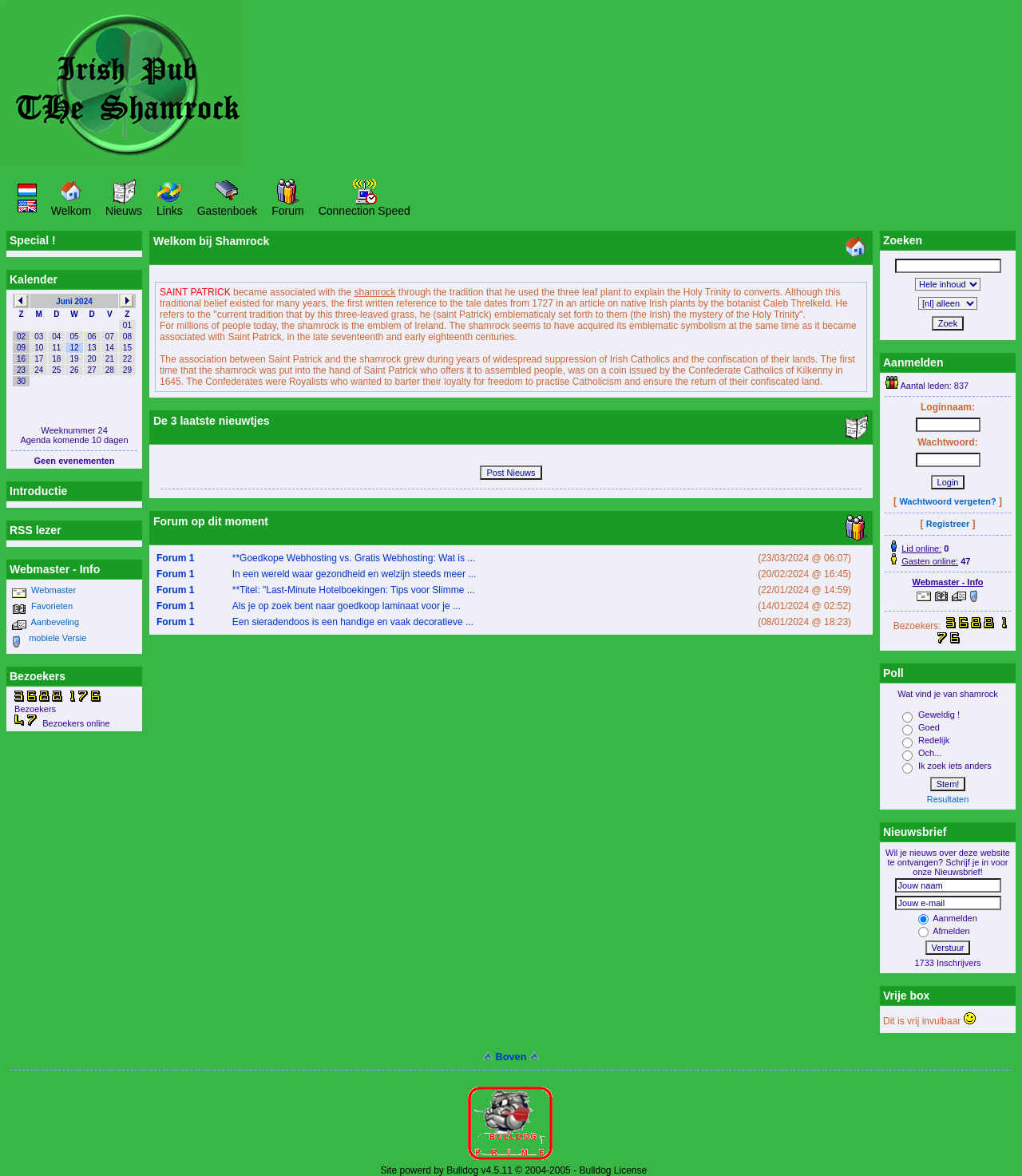Please locate the clickable area by providing the bounding box coordinates to follow this instruction: "View the Welkom page".

[0.05, 0.165, 0.089, 0.185]